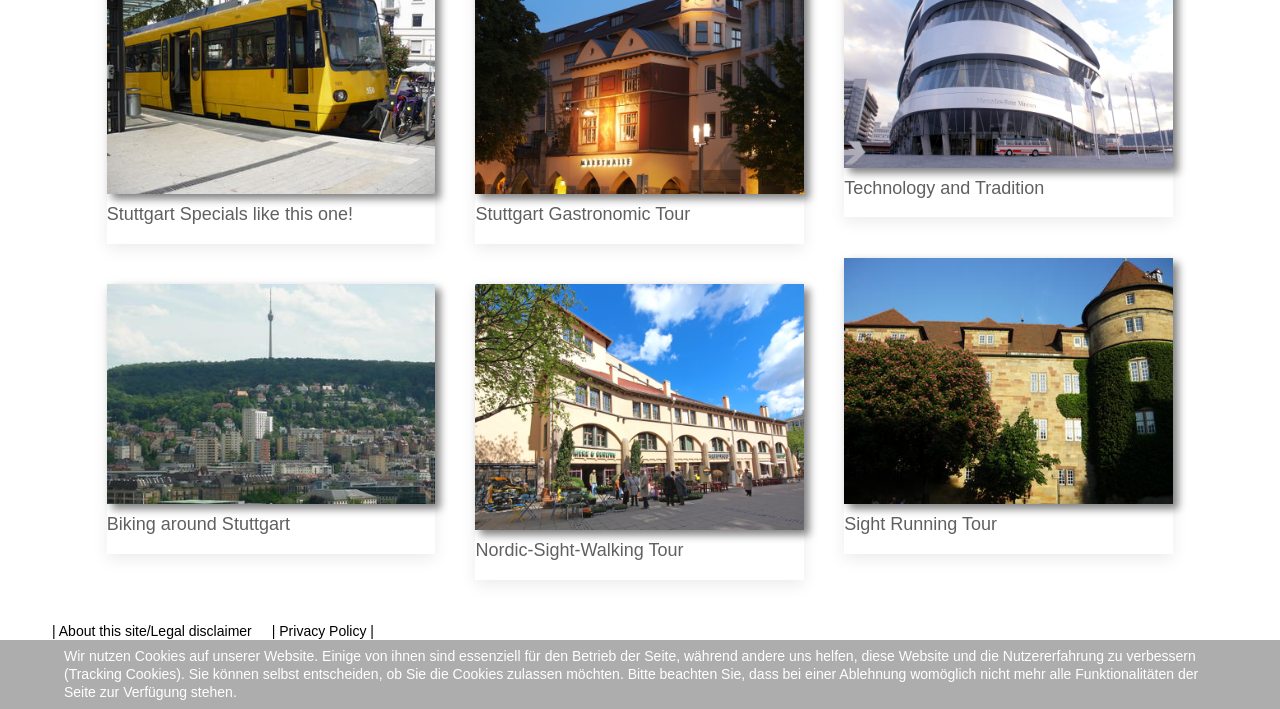Determine the bounding box for the described HTML element: "Nordic-Sight-Walking Tour". Ensure the coordinates are four float numbers between 0 and 1 in the format [left, top, right, bottom].

[0.371, 0.766, 0.534, 0.789]